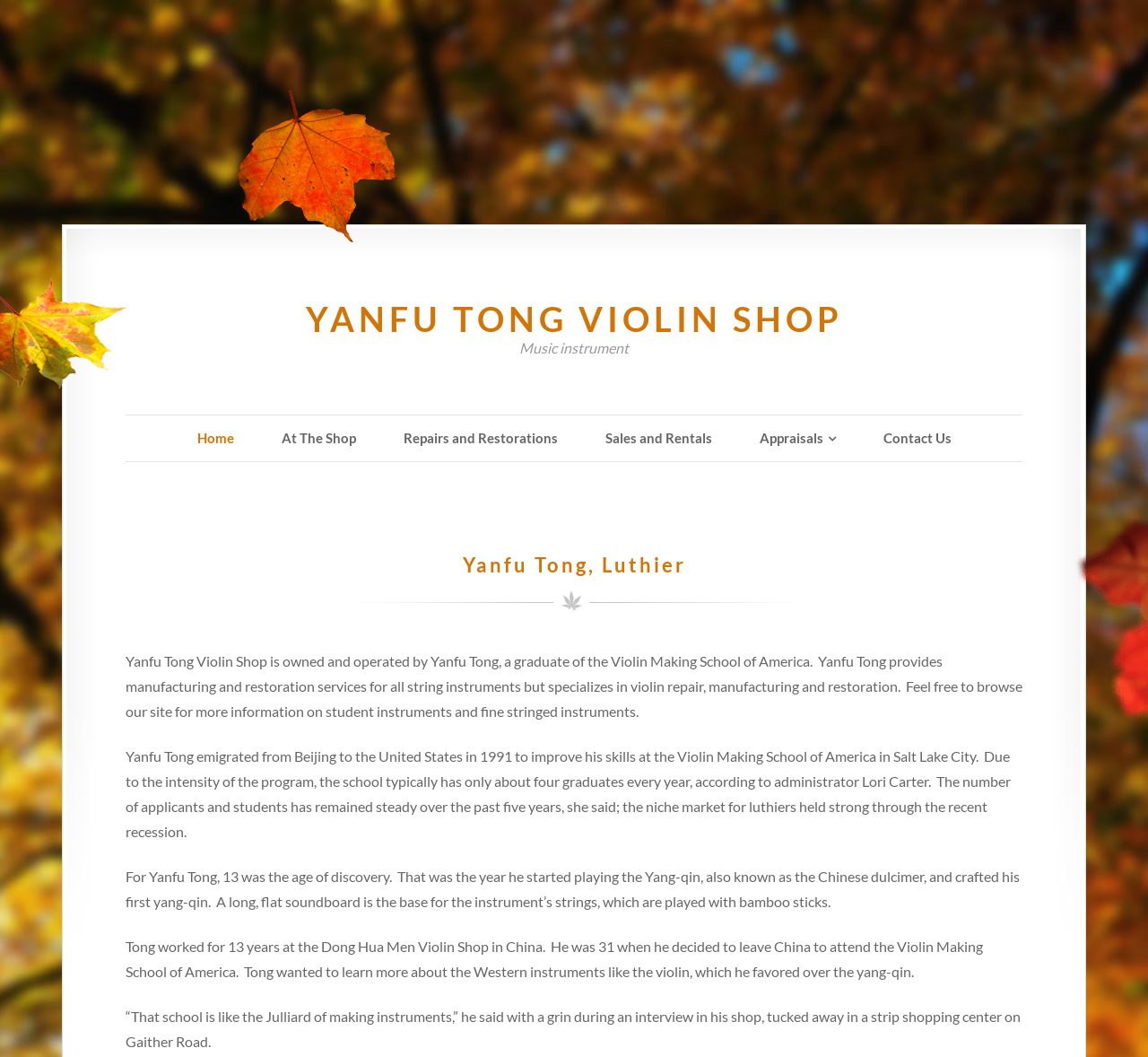Based on the description "At The Shop", find the bounding box of the specified UI element.

[0.225, 0.393, 0.329, 0.435]